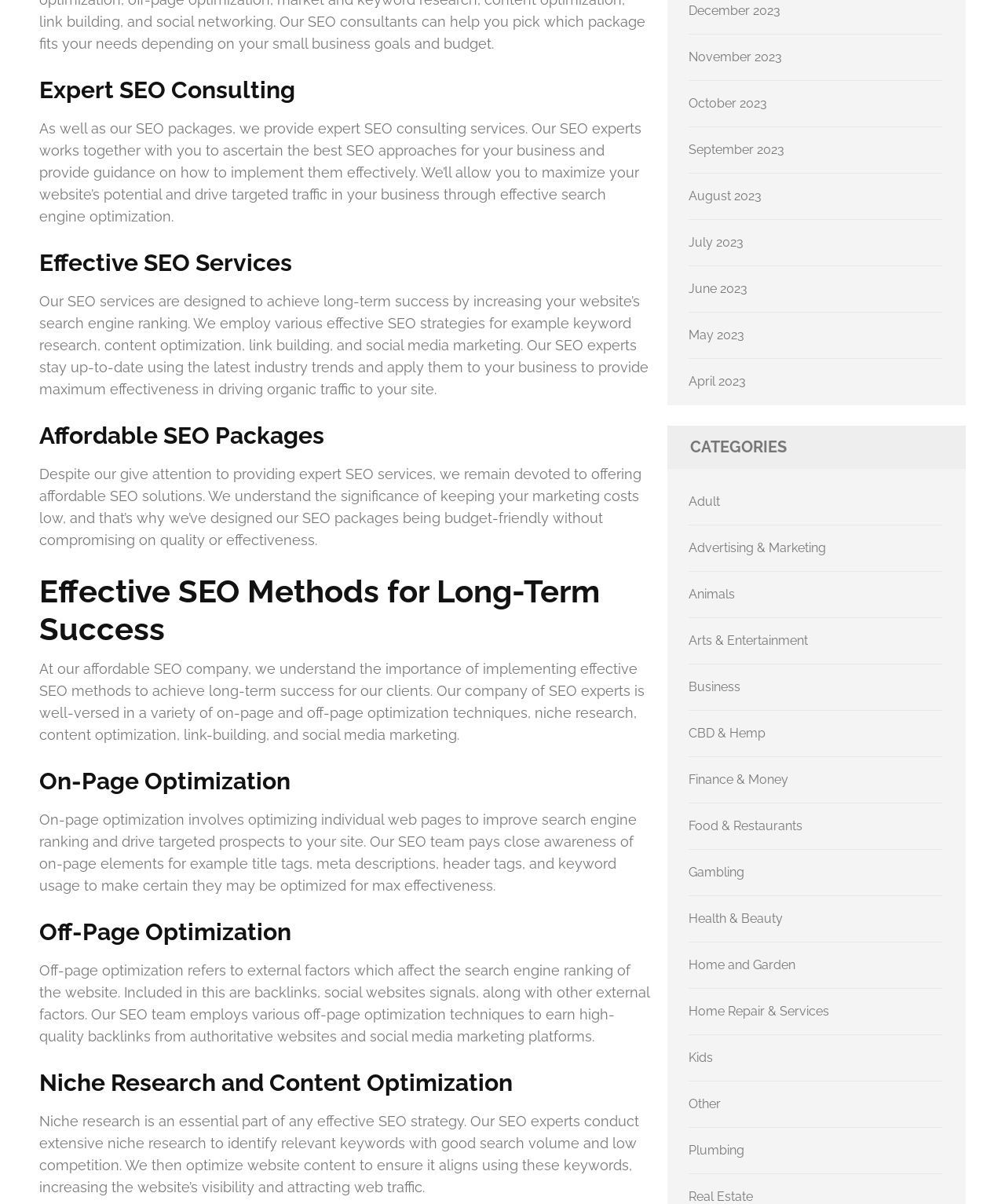Respond to the following question using a concise word or phrase: 
What is the purpose of niche research?

Identify relevant keywords